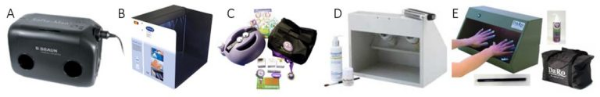Construct a detailed narrative about the image.

**Caption:** This image presents a selection of basic starter kits designed for fluorescent trials in hand hygiene assessment. 

- **A:** BBraun BlackBox, a compact UV inspection device used to enhance visibility of hand hygiene practices. 
- **B:** Hartmann Derma LiteCheck Box, a portable case that minimizes ambient light during hand hygiene evaluations, facilitating a more controlled environment. 
- **C:** GlitterBug Training Kit, which includes various educational tools to improve handwashing techniques and awareness through interactive learning. 
- **D:** A versatile training setup, which incorporates hand sanitizing solutions alongside visual aids to guide effective hand hygiene practices.
- **E:** A demonstration of the KlerReveal Operator Training Kit, showcasing how users can visually assess hand cleanliness under fluorescent light conditions.

These setups aim to promote better hand hygiene practices, highlighting their ease of use and educational value in both clinical and training environments.